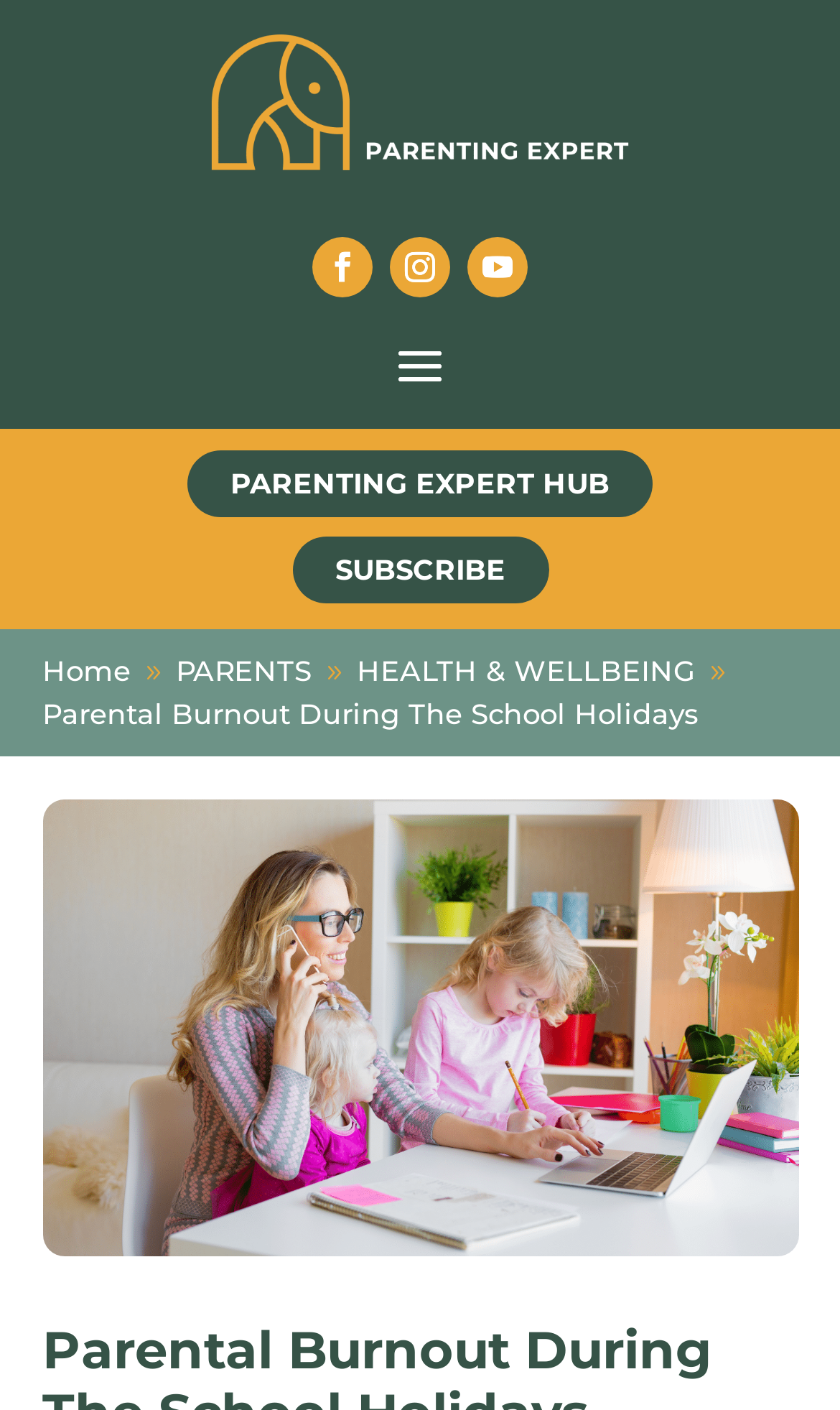What is the name of the expert?
Give a detailed and exhaustive answer to the question.

The name of the expert can be found in the top-left corner of the webpage, where it says 'Parental Burnout During The School Holidays | Parenting Expert'. The 'Parenting Expert' text is also an image, which suggests that it's a logo or a brand name.